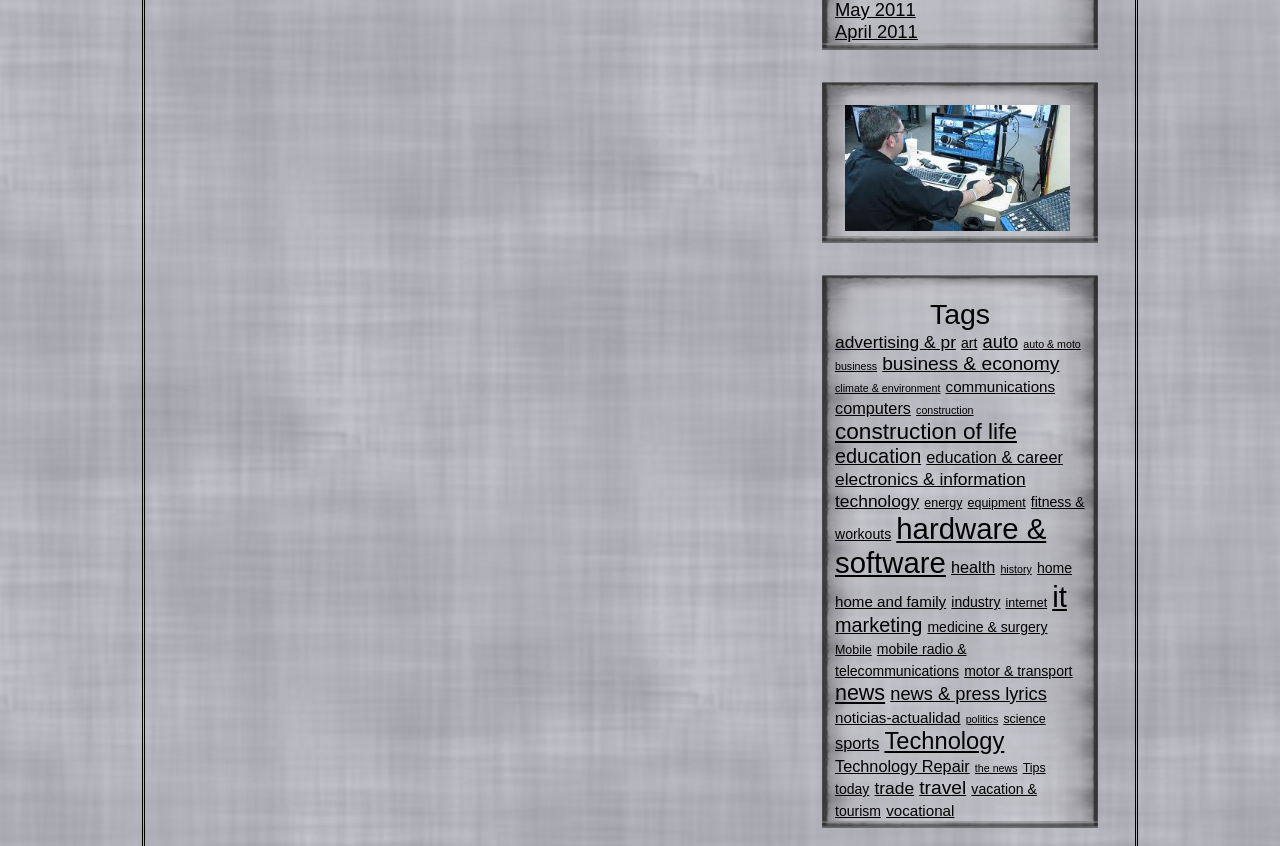Please provide a detailed answer to the question below by examining the image:
What is the category that starts with 'a' and has 10 items?

I searched for categories that start with 'a' and have 10 items. The category that matches this description is 'auto'.